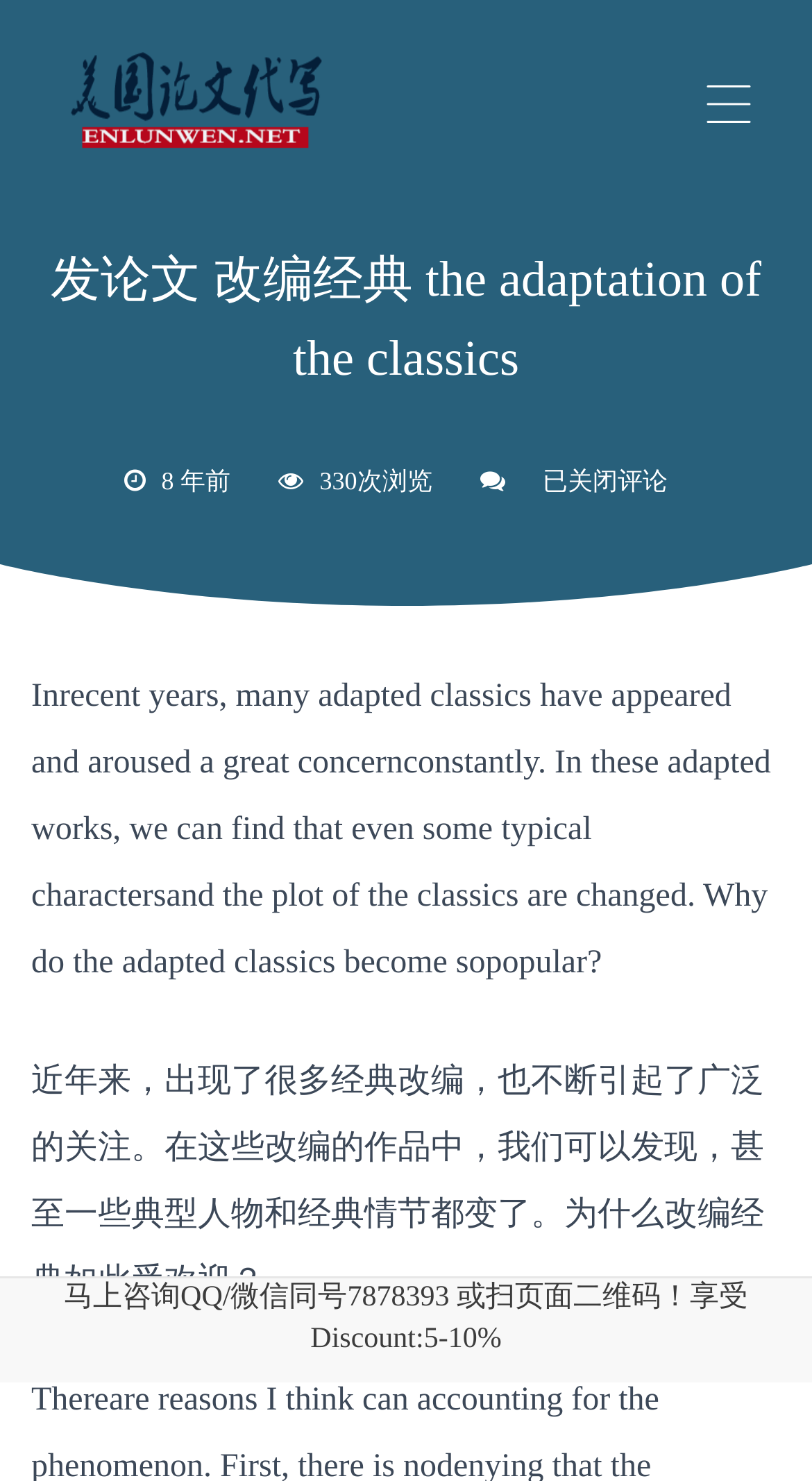Give a concise answer using one word or a phrase to the following question:
Is the comment section open?

No